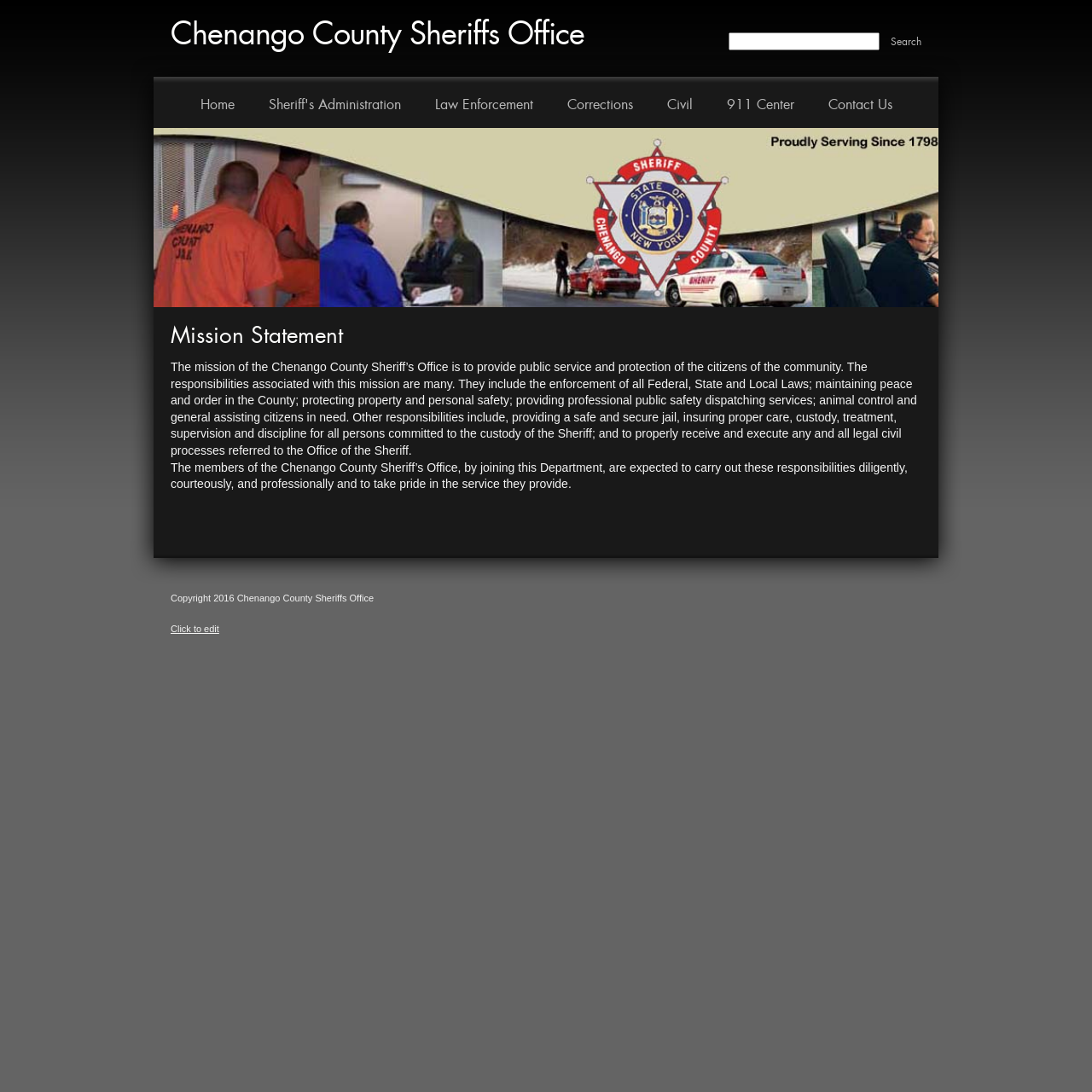Please determine the bounding box coordinates for the element with the description: "Contact Us".

[0.743, 0.07, 0.832, 0.117]